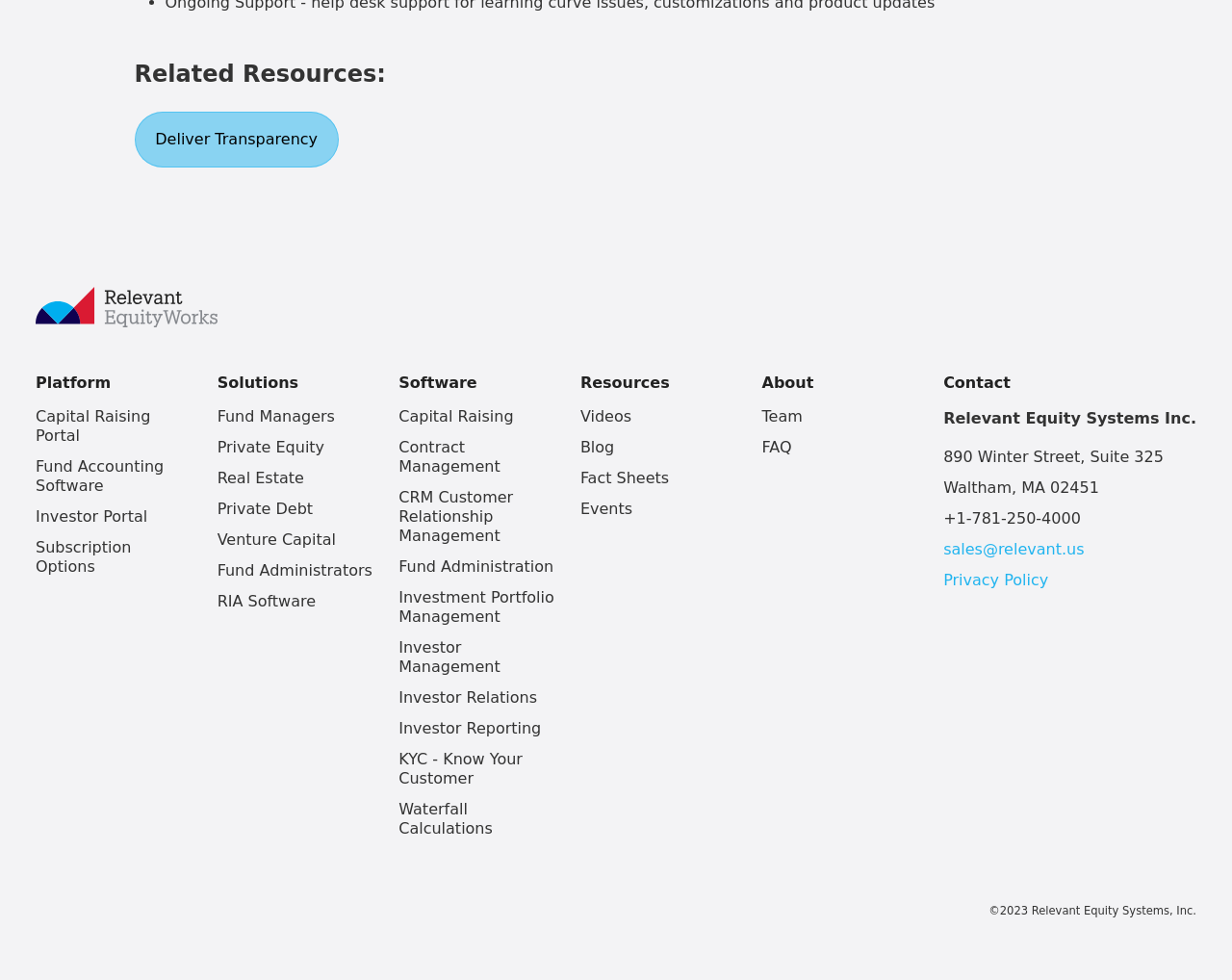Please determine the bounding box coordinates of the element to click in order to execute the following instruction: "Explore 'Resources'". The coordinates should be four float numbers between 0 and 1, specified as [left, top, right, bottom].

[0.471, 0.381, 0.544, 0.4]